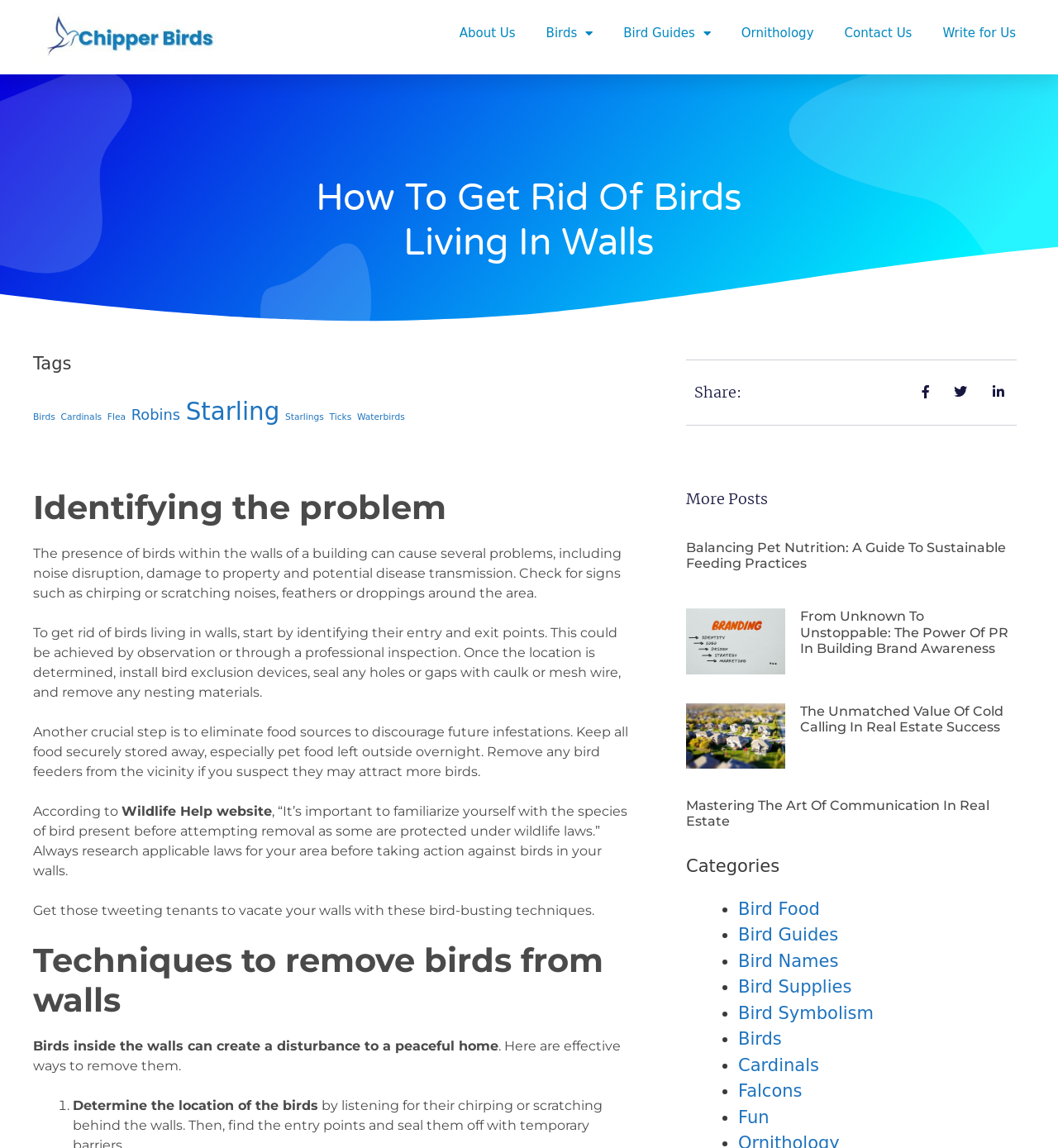Using the information shown in the image, answer the question with as much detail as possible: What is the purpose of removing food sources?

According to the webpage, removing food sources is crucial to discourage future infestations of birds in walls, as mentioned in the paragraph 'Another crucial step is to eliminate food sources to discourage future infestations'.